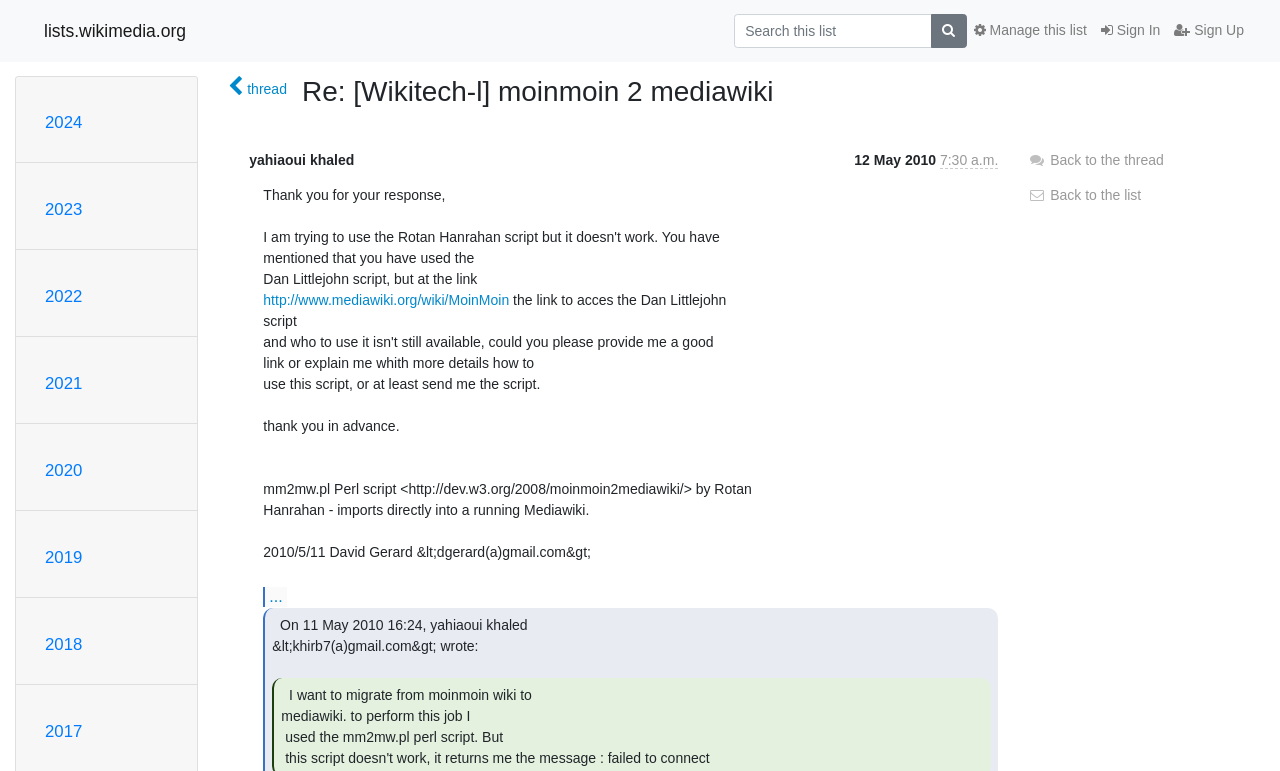Find the coordinates for the bounding box of the element with this description: "parent_node: SEARCH FOR: name="s"".

None